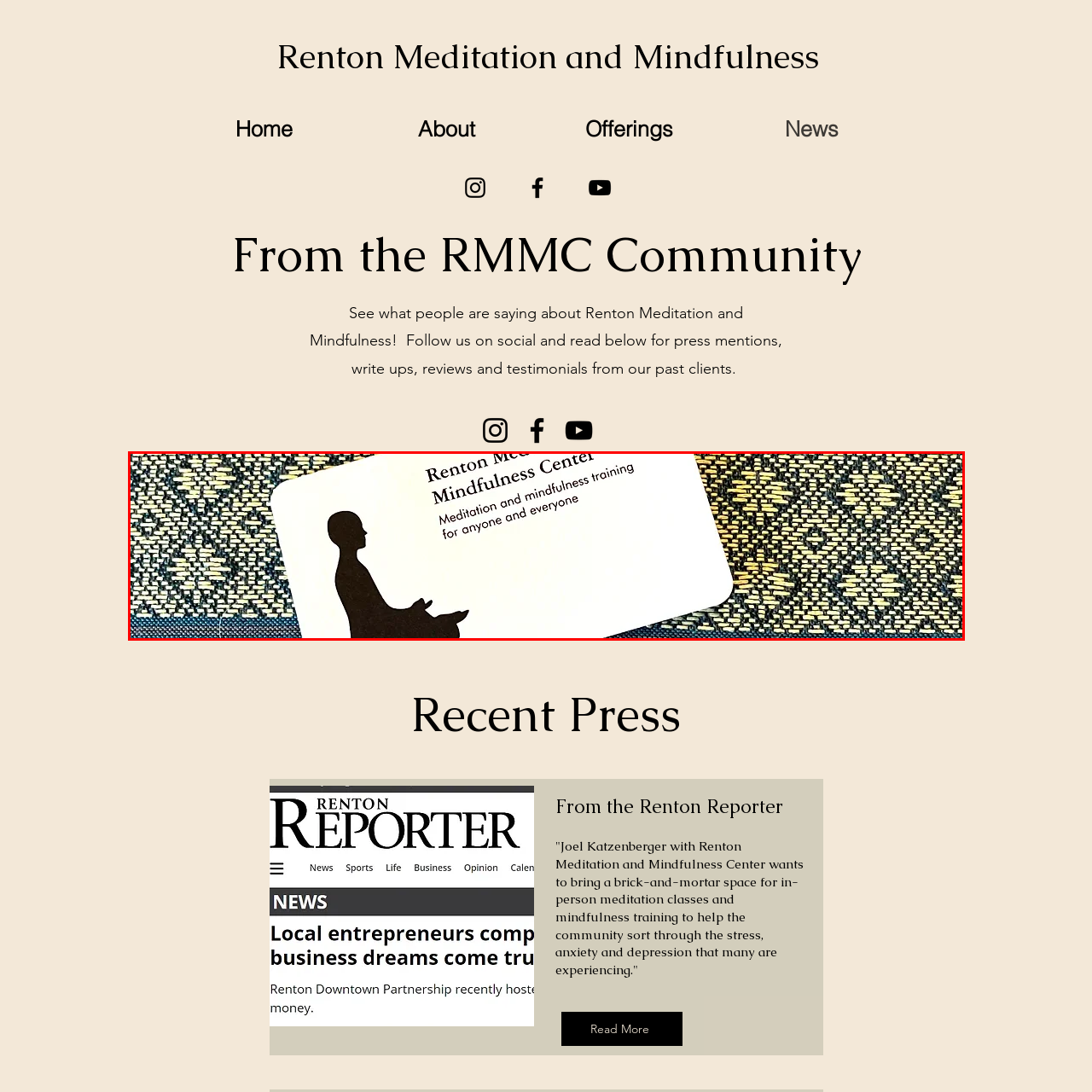Observe the visual content surrounded by a red rectangle, What is the focus of the center? Respond using just one word or a short phrase.

Meditation and mindfulness